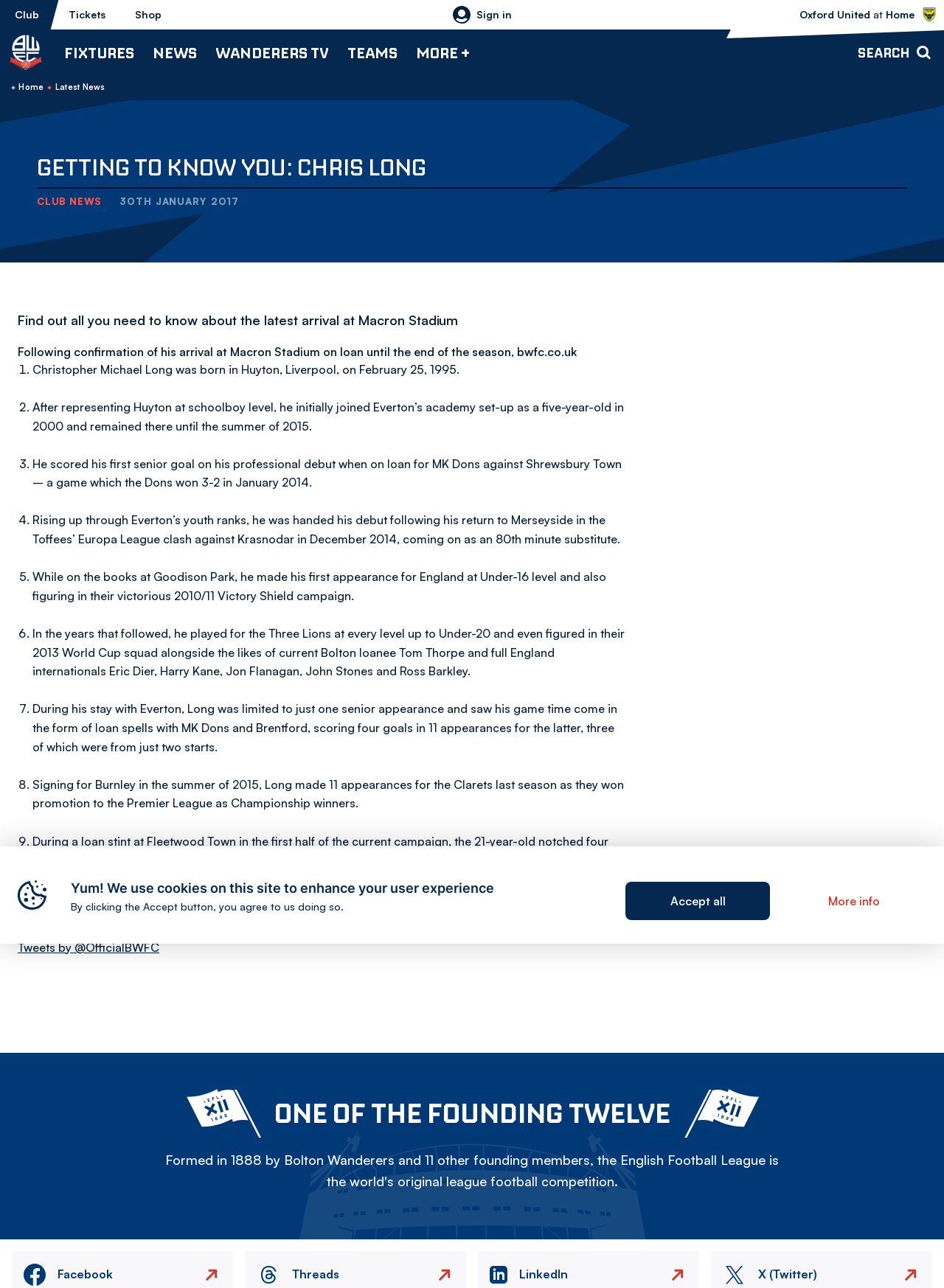Given the webpage screenshot and the description, determine the bounding box coordinates (top-left x, top-left y, bottom-right x, bottom-right y) that define the location of the UI element matching this description: 2024/25 Season Tickets

[0.389, 0.259, 0.611, 0.275]